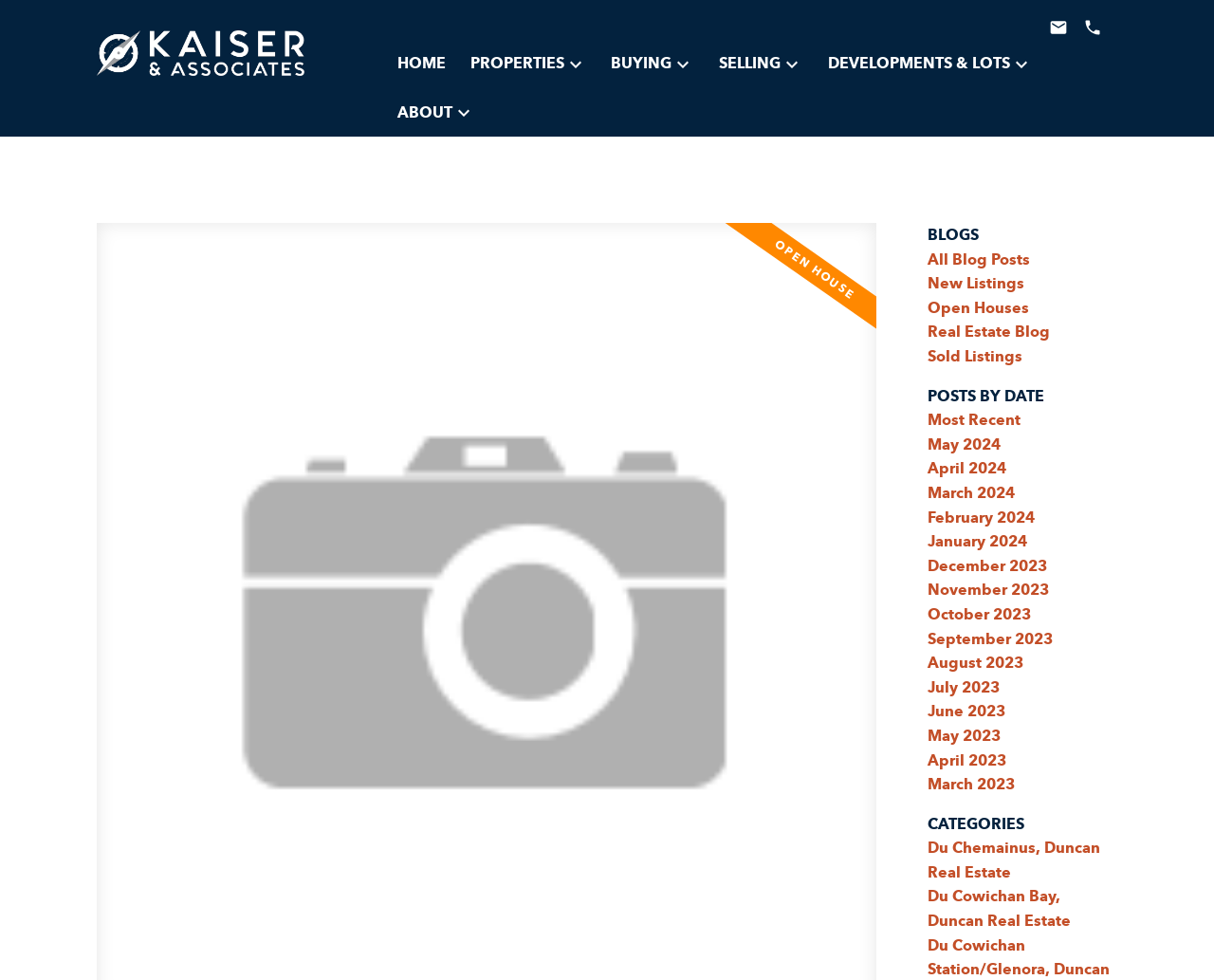Identify the bounding box coordinates of the area you need to click to perform the following instruction: "Enter your comment in the text box".

None